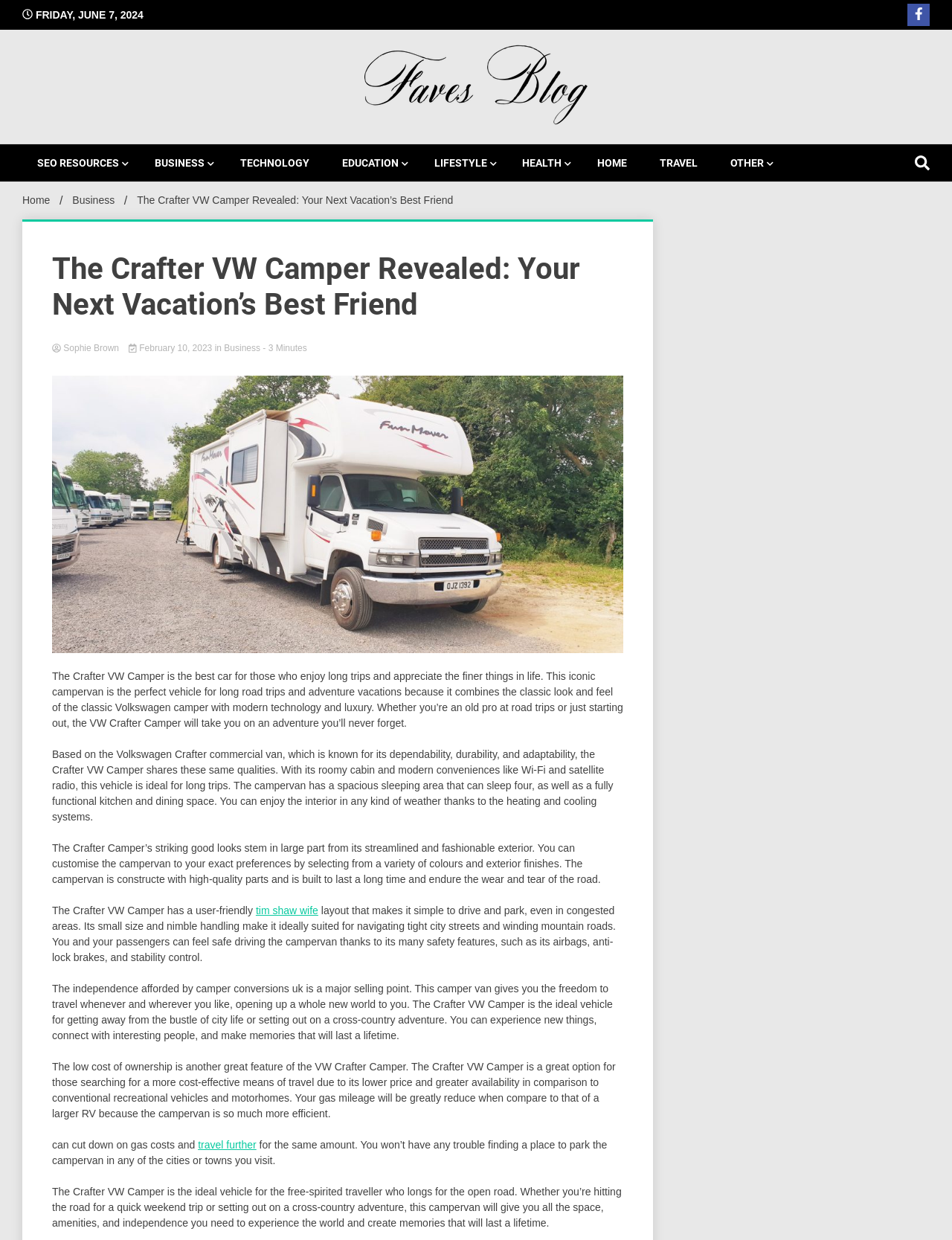Please predict the bounding box coordinates of the element's region where a click is necessary to complete the following instruction: "Learn more about Business category". The coordinates should be represented by four float numbers between 0 and 1, i.e., [left, top, right, bottom].

[0.235, 0.275, 0.273, 0.286]